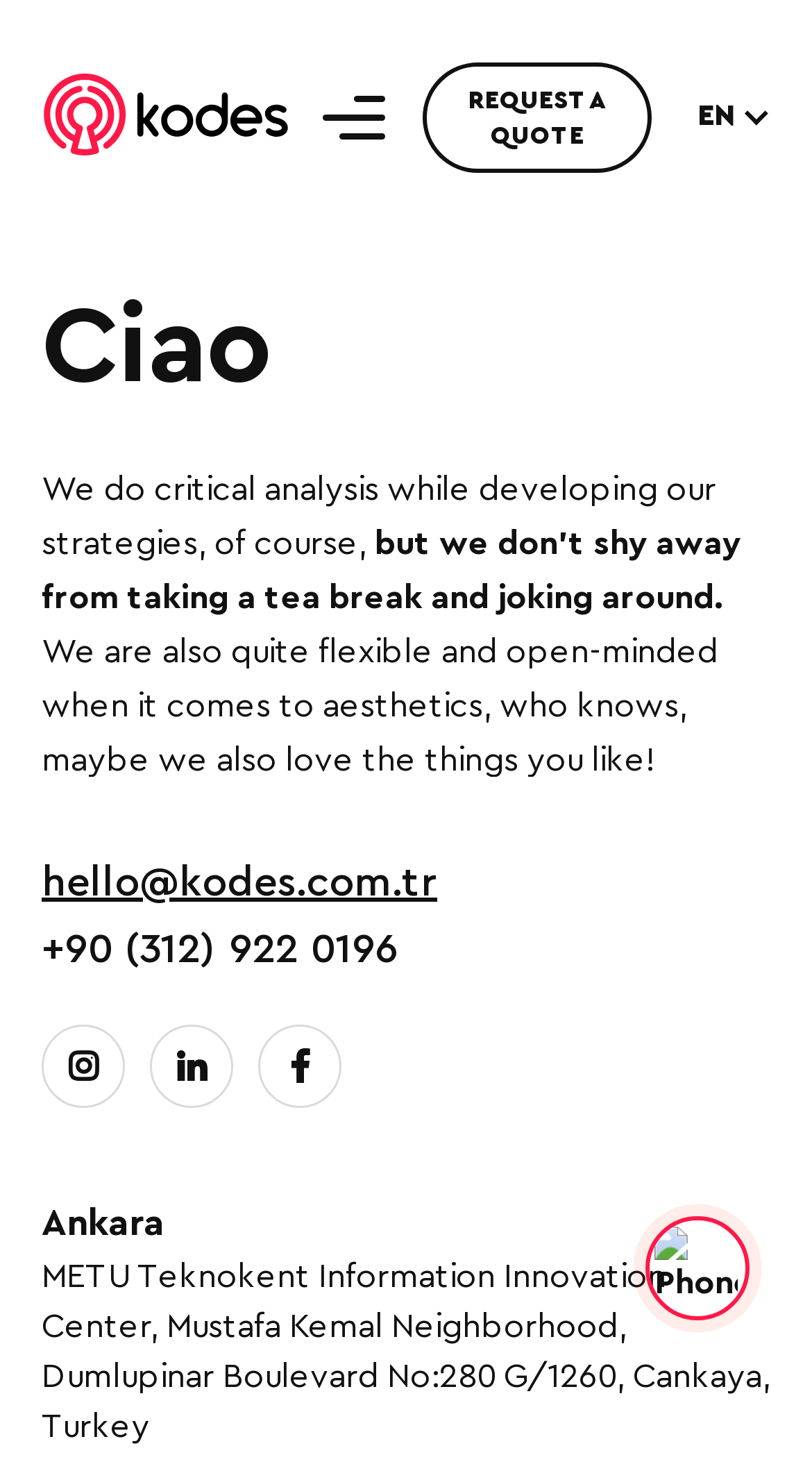How many social media links are there?
Please provide a detailed and thorough answer to the question.

There are three link elements with icons at the bottom of the page, which are likely social media links.